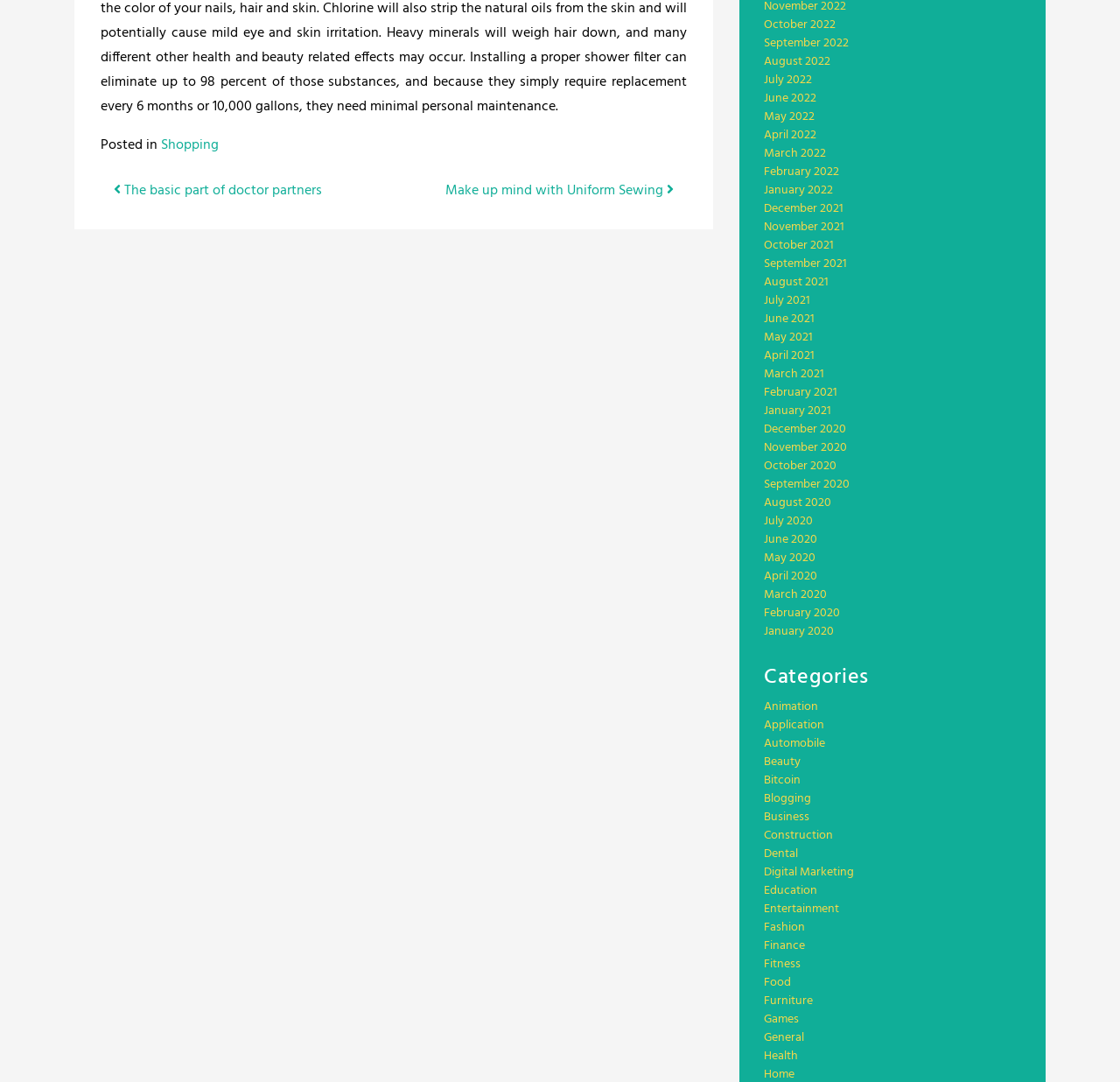Answer this question using a single word or a brief phrase:
What is the previous month of 'October 2022'?

September 2022